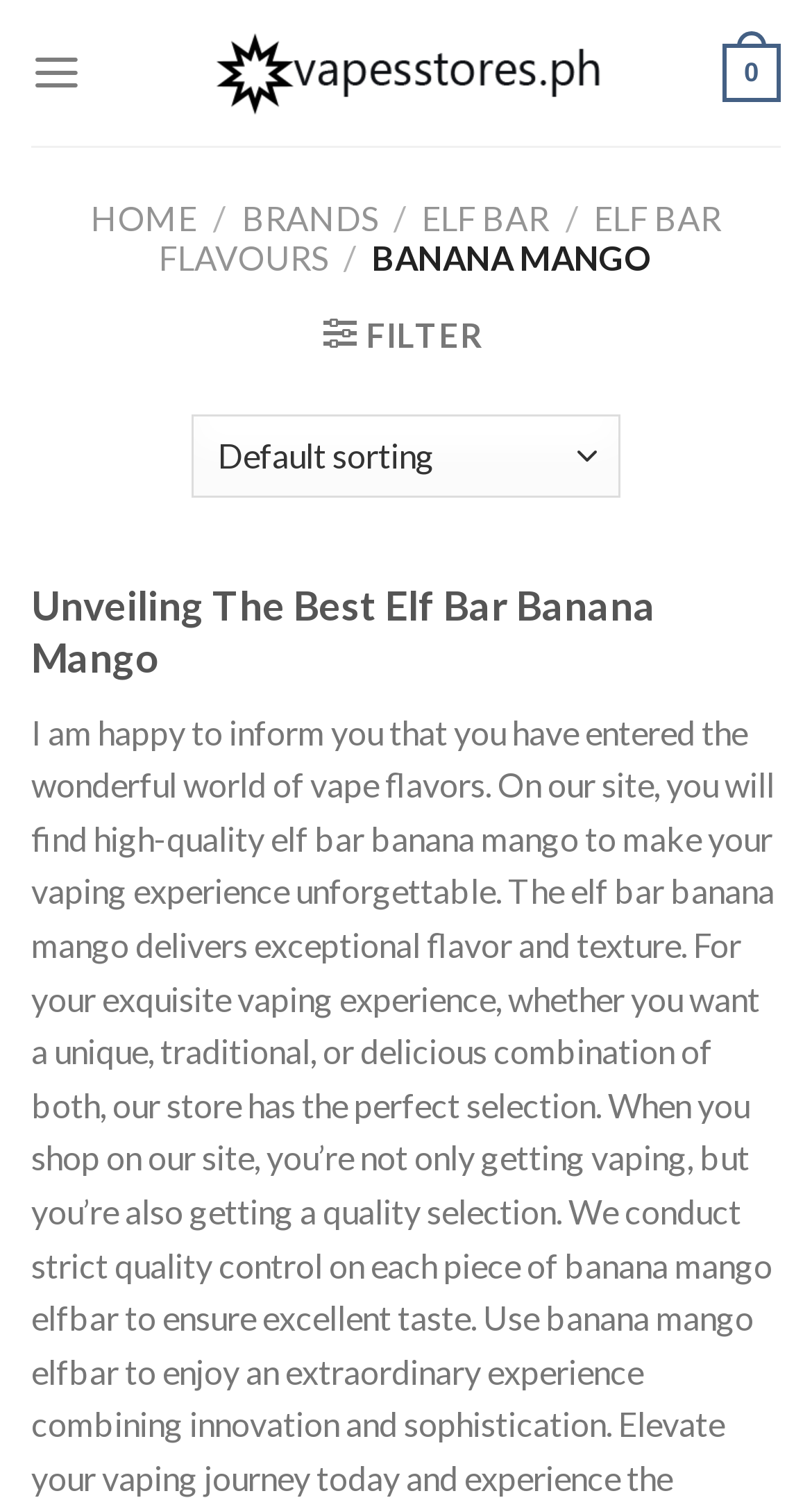How many navigation links are there?
Please answer the question with as much detail and depth as you can.

I counted the number of links in the navigation menu and found five links: 'HOME', 'BRANDS', 'ELF BAR', 'ELF BAR FLAVOURS', and 'FILTER'.